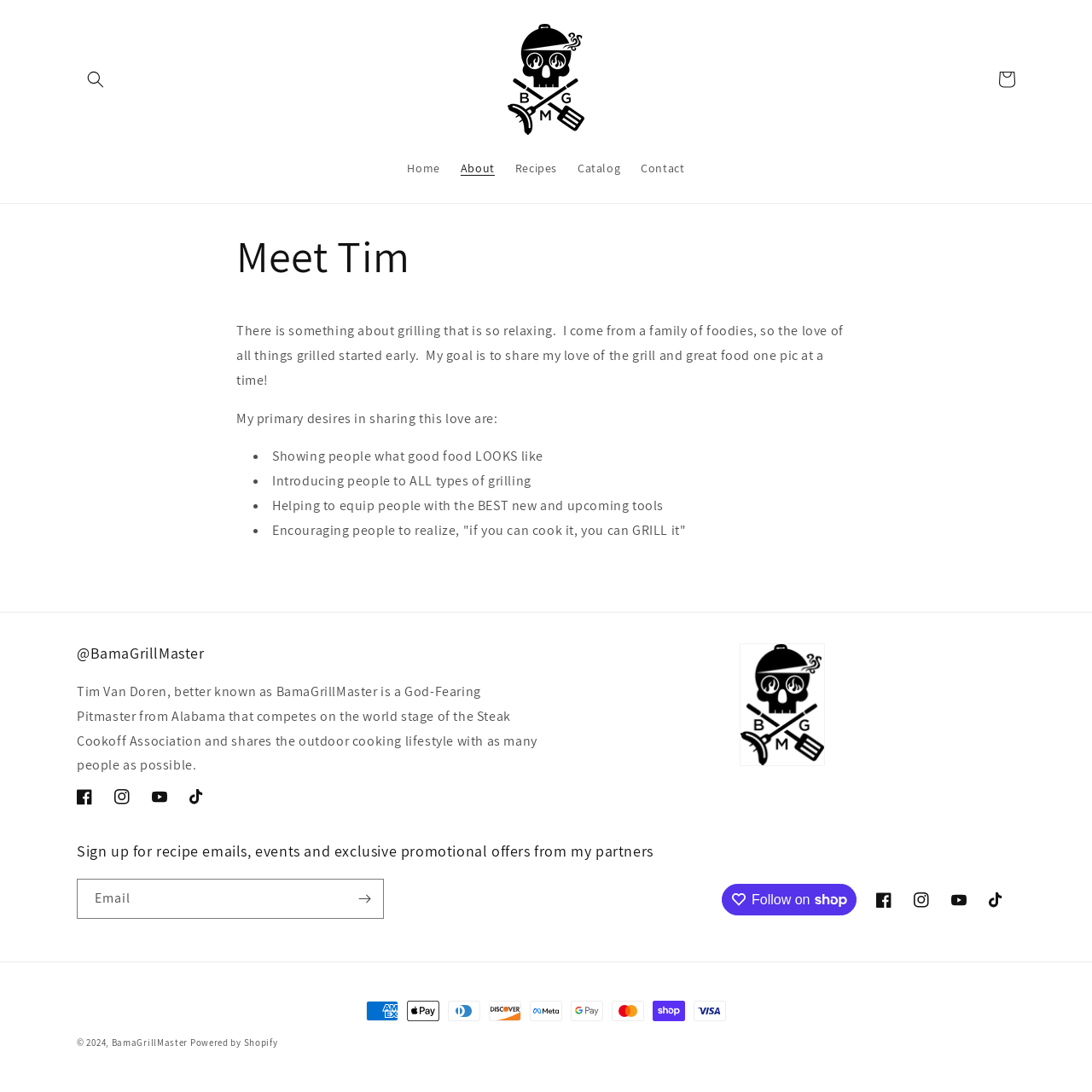Using the details from the image, please elaborate on the following question: What is the name of the person behind BamaGrillMaster?

I found the answer by looking at the section that says 'Meet Tim Van Doren | About BamaGrillMaster' and then reading the text that describes him as 'Tim Van Doren, better known as BamaGrillMaster...'.